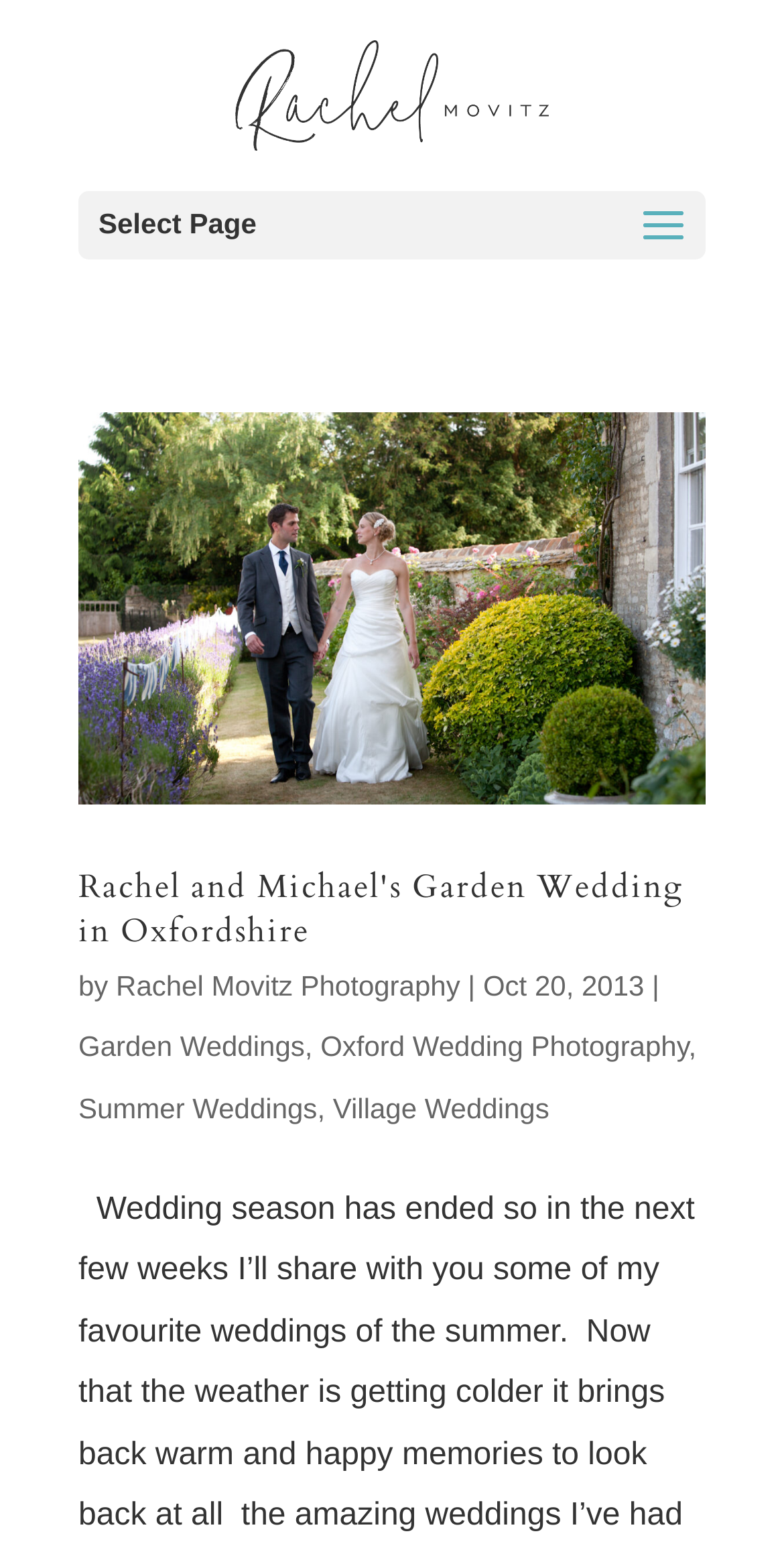Locate the bounding box coordinates of the clickable element to fulfill the following instruction: "Request a call". Provide the coordinates as four float numbers between 0 and 1 in the format [left, top, right, bottom].

None